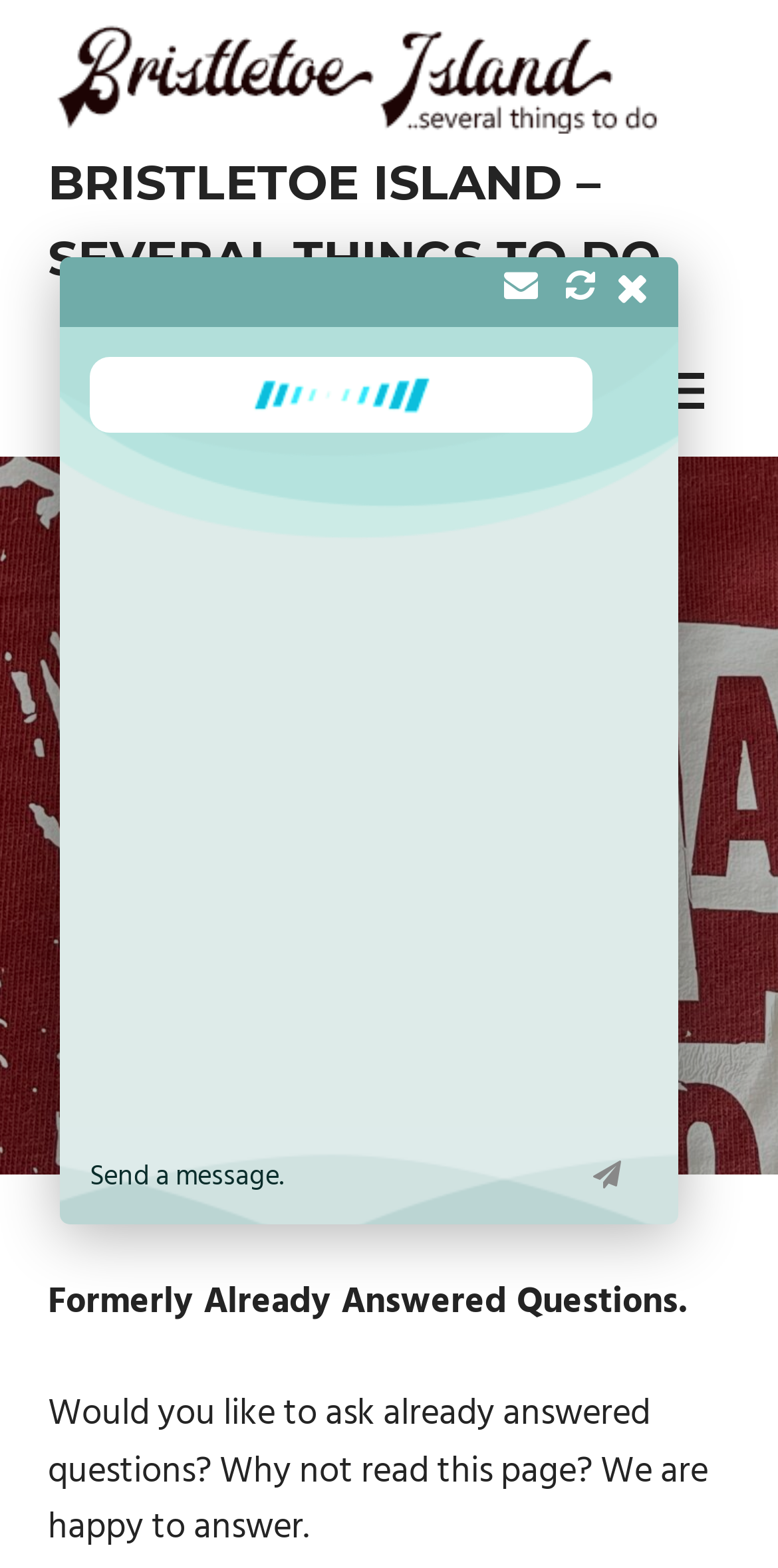Refer to the screenshot and answer the following question in detail:
What is the purpose of the FAQ page?

The purpose of the FAQ page can be inferred from the text 'Formerly Already Answered Questions.' and 'Would you like to ask already answered questions? Why not read this page? We are happy to answer.' which suggests that the page is meant to provide answers to questions that have already been asked.